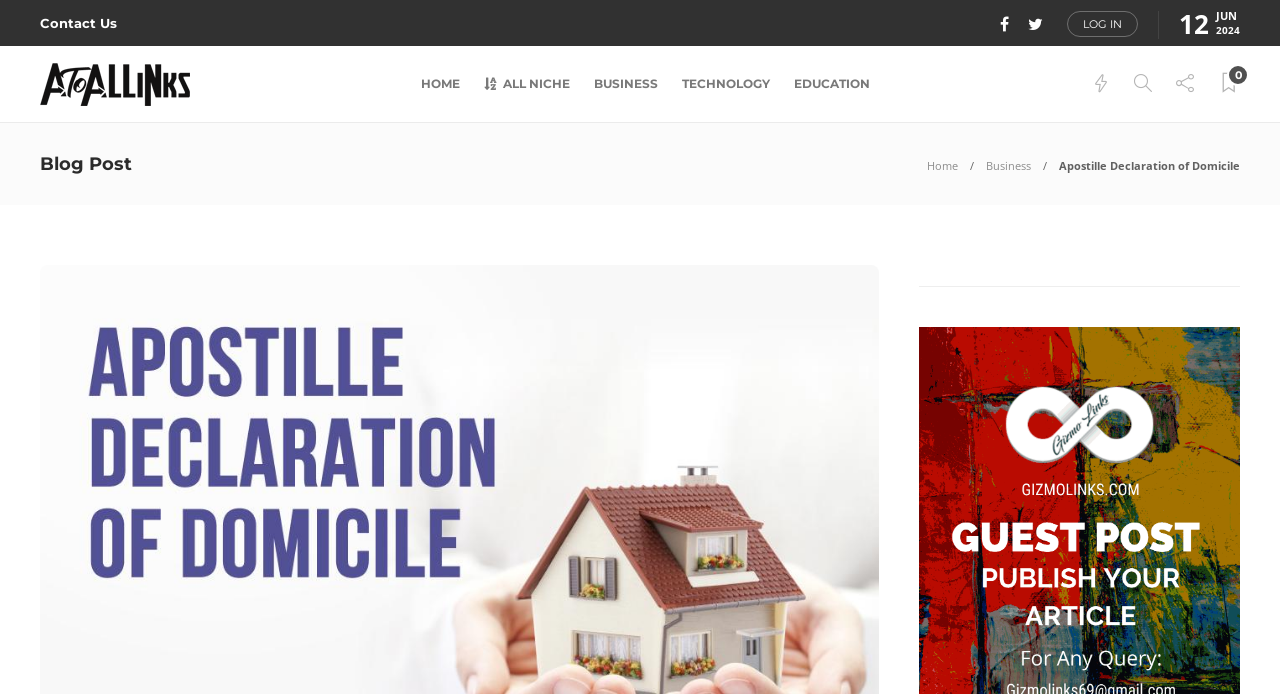Please provide the bounding box coordinates in the format (top-left x, top-left y, bottom-right x, bottom-right y). Remember, all values are floating point numbers between 0 and 1. What is the bounding box coordinate of the region described as: Contact Us

[0.031, 0.004, 0.091, 0.062]